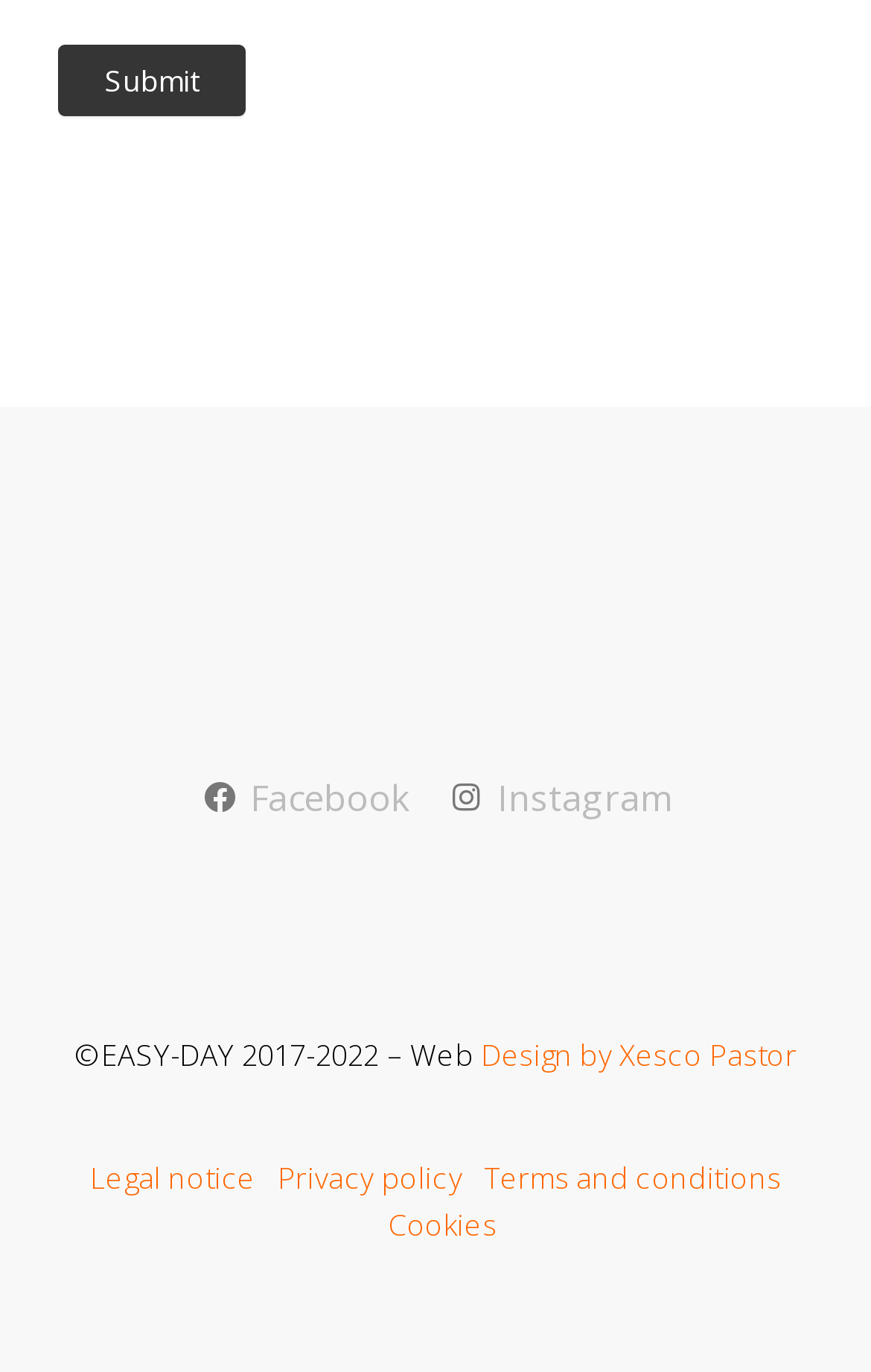Identify the bounding box coordinates of the element that should be clicked to fulfill this task: "Visit Facebook". The coordinates should be provided as four float numbers between 0 and 1, i.e., [left, top, right, bottom].

[0.229, 0.563, 0.472, 0.6]